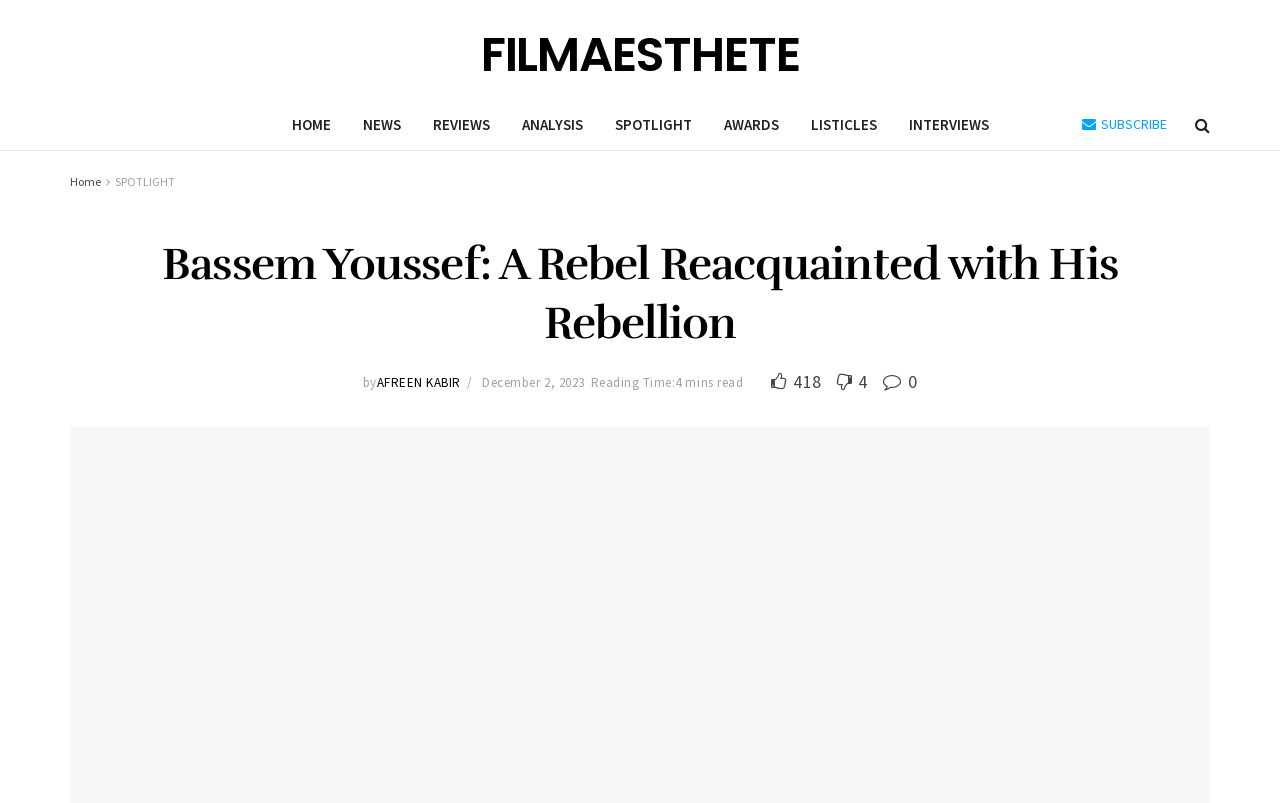Explain the webpage in detail.

The webpage is about Bassem Youssef, an Egyptian comedian and TV host, with a focus on his rebellion. At the top of the page, there is a navigation menu with 9 links: FILMAESTHETE, HOME, NEWS, REVIEWS, ANALYSIS, SPOTLIGHT, AWARDS, LISTICLES, and INTERVIEWS. These links are positioned horizontally, with FILMAESTHETE on the left and INTERVIEWS on the right.

Below the navigation menu, there is a secondary navigation menu with 2 links: Home and SPOTLIGHT. These links are positioned on the left side of the page.

The main content of the page is a heading that reads "Bassem Youssef: A Rebel Reacquainted with His Rebellion". This heading spans almost the entire width of the page.

Below the heading, there is a byline that reads "by AFREEN KABIR" and a publication date "December 2, 2023". The byline and publication date are positioned on the left side of the page.

On the right side of the page, there is a section that displays the reading time of the article, which is 4 minutes. There are also three social media links with icons, which are positioned horizontally.

At the top right corner of the page, there is a subscribe button with a bell icon, and a search icon.